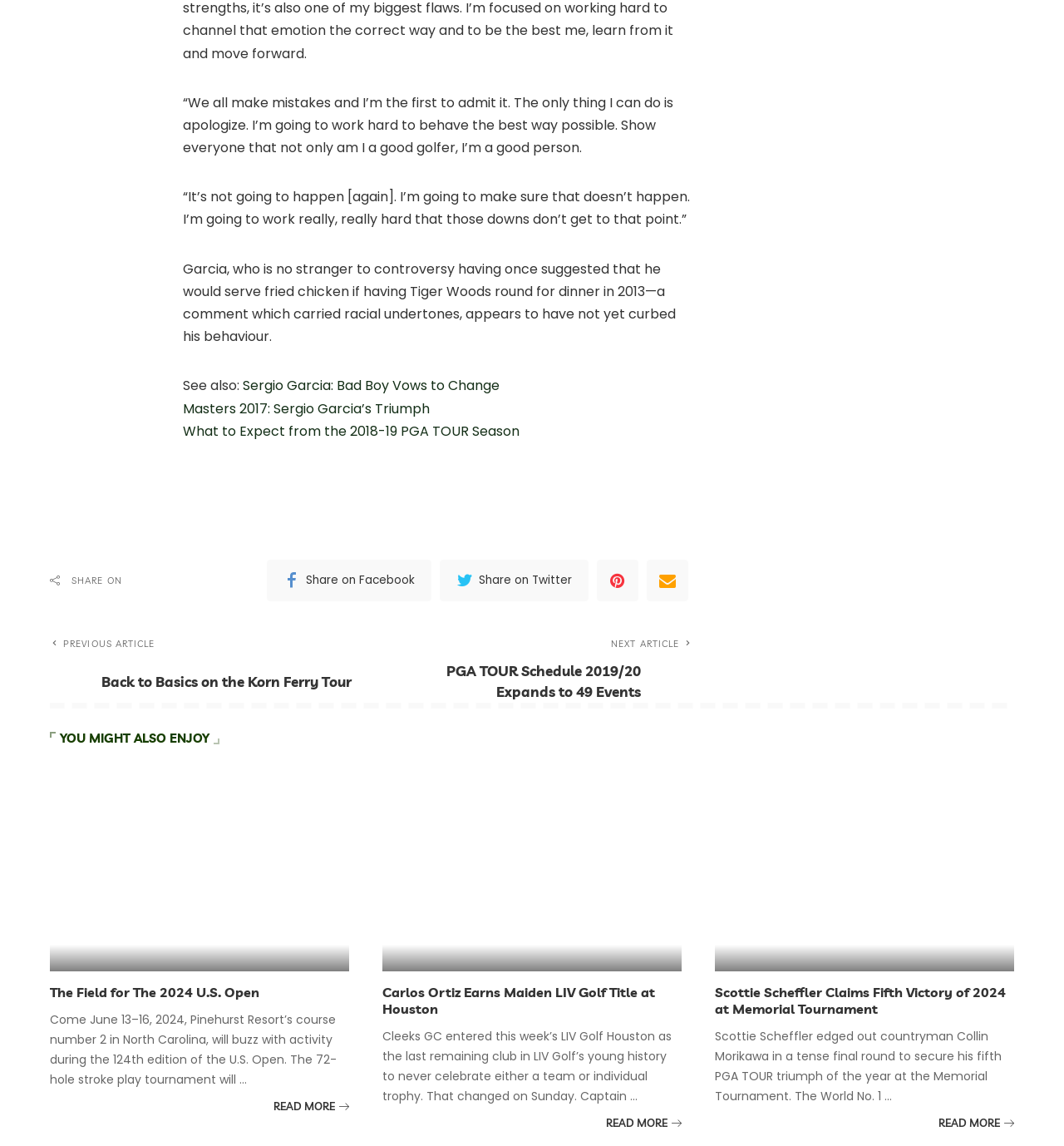Please find the bounding box coordinates for the clickable element needed to perform this instruction: "View Sergio Garcia: Bad Boy Vows to Change".

[0.228, 0.328, 0.47, 0.345]